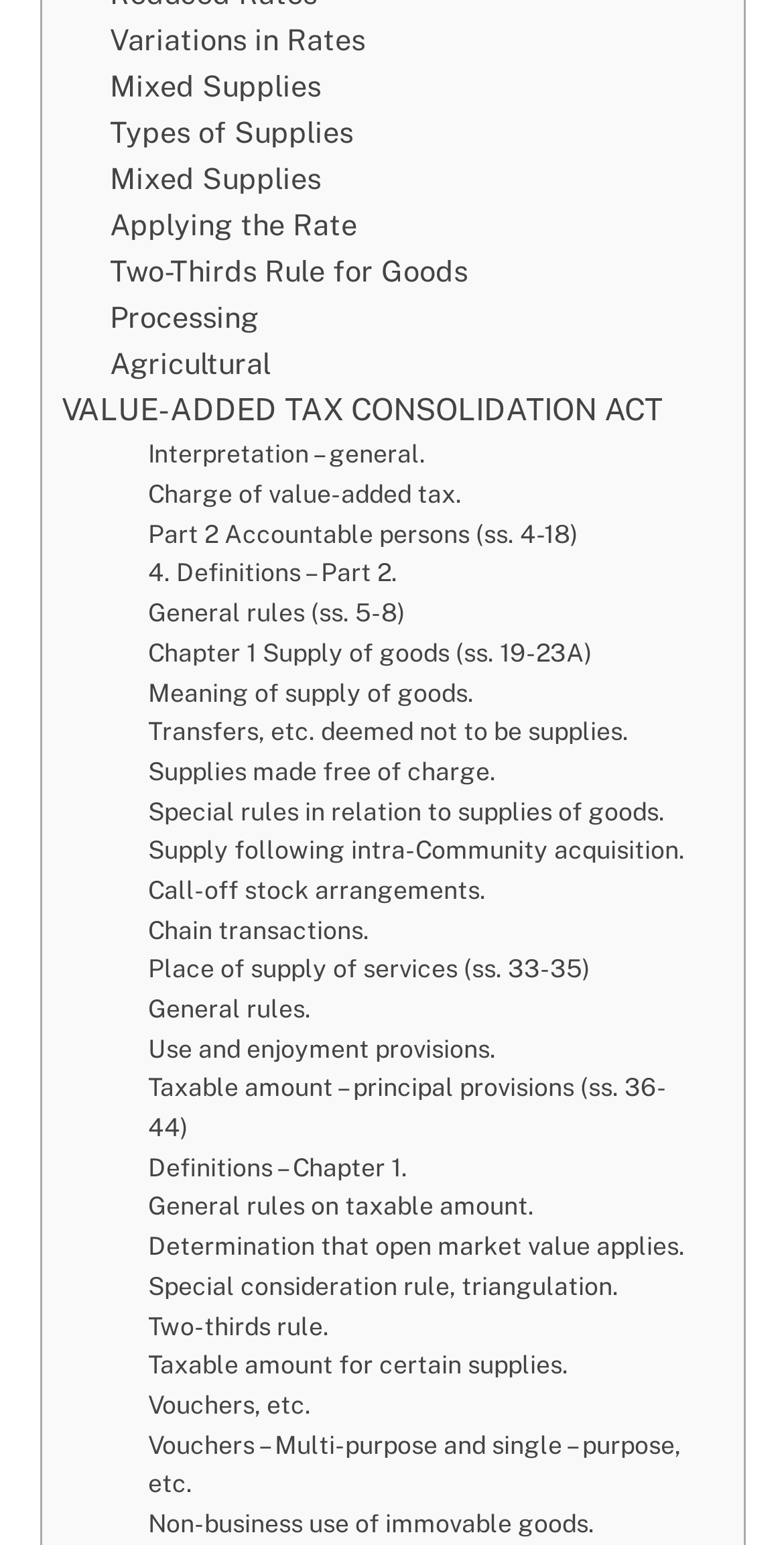Please find the bounding box coordinates (top-left x, top-left y, bottom-right x, bottom-right y) in the screenshot for the UI element described as follows: Charge of value-added tax.

[0.189, 0.307, 0.589, 0.333]